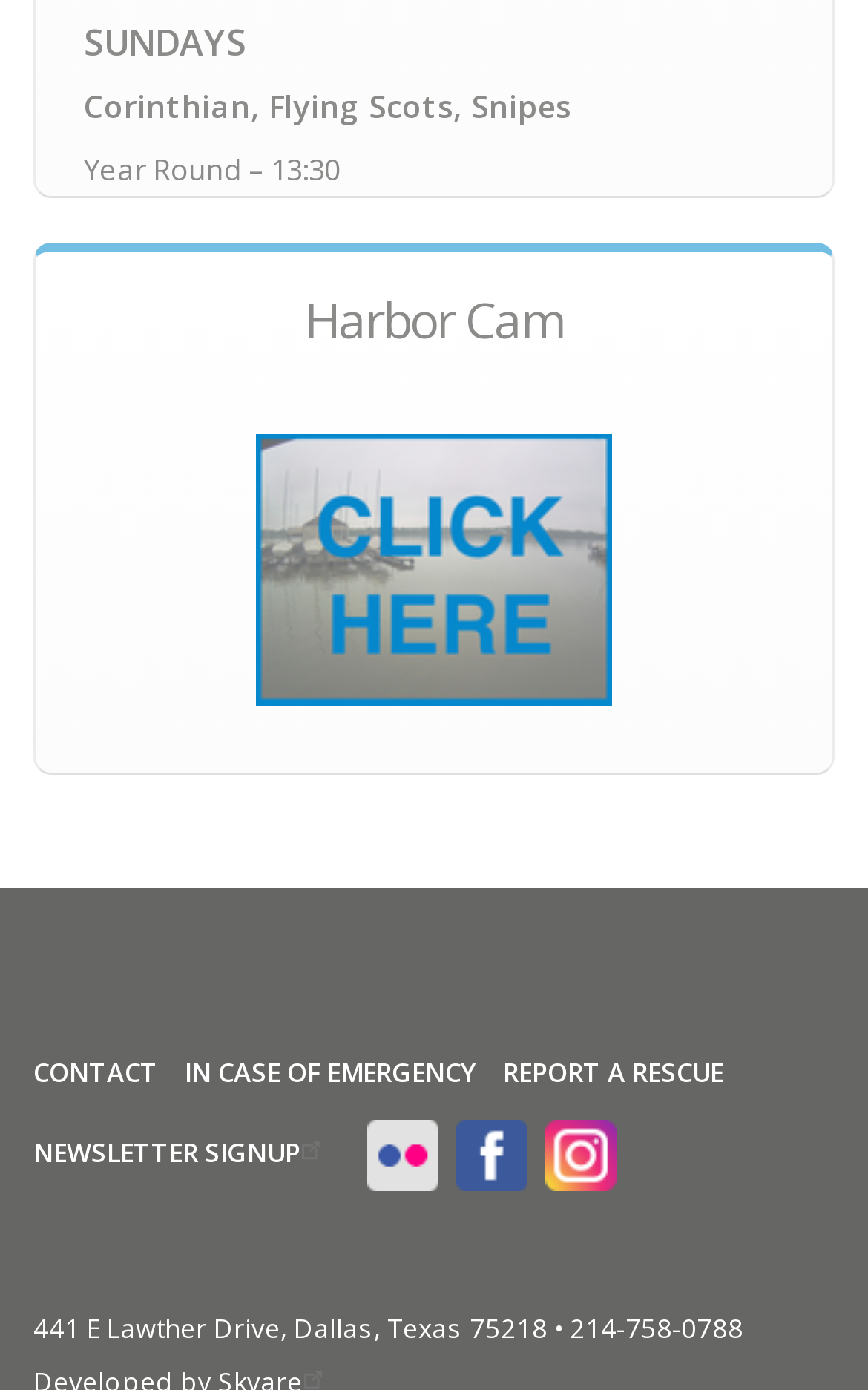What is the address of the location?
Using the image, answer in one word or phrase.

441 E Lawther Drive, Dallas, Texas 75218